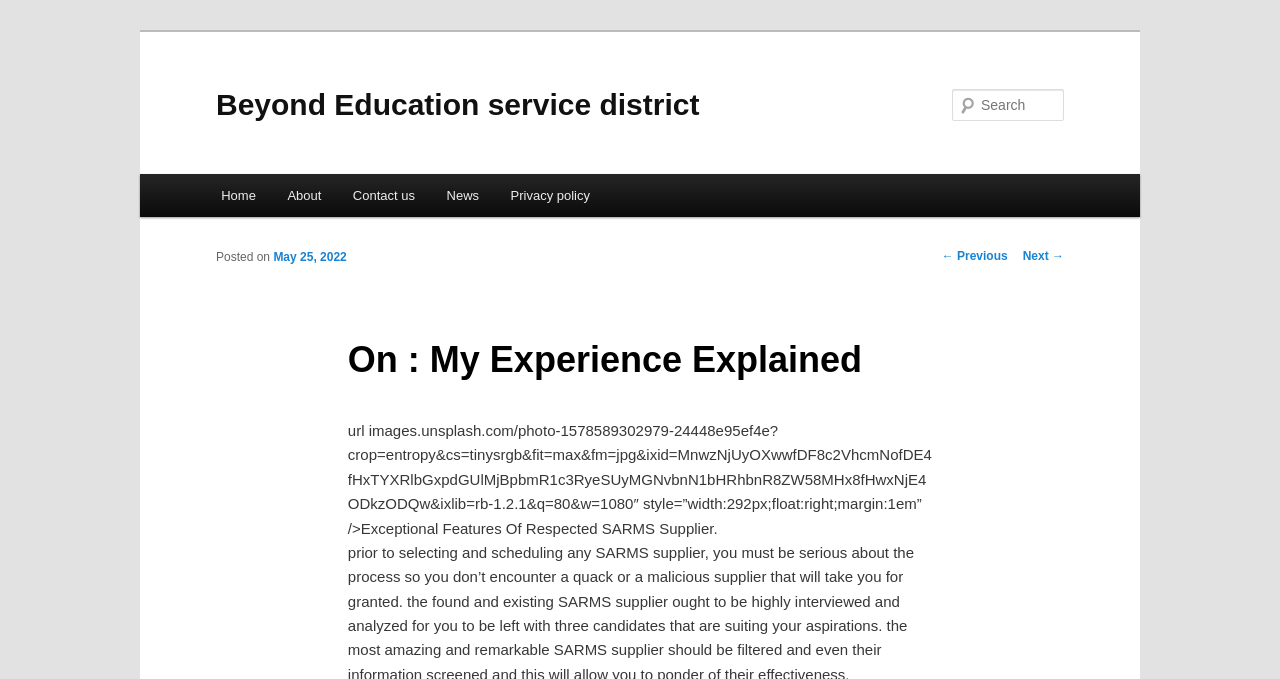Can you show the bounding box coordinates of the region to click on to complete the task described in the instruction: "Read the previous post"?

[0.736, 0.367, 0.787, 0.388]